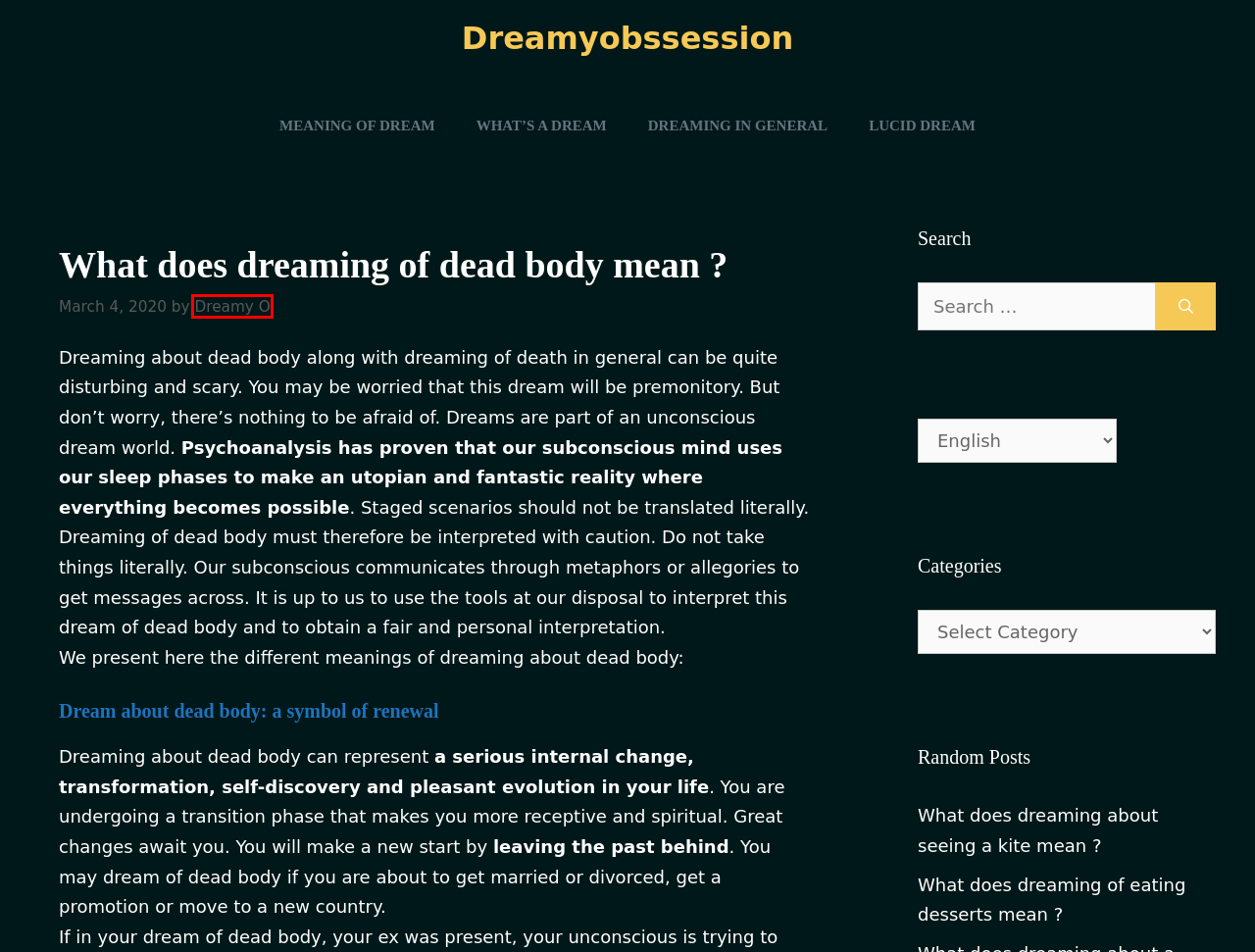Please examine the screenshot provided, which contains a red bounding box around a UI element. Select the webpage description that most accurately describes the new page displayed after clicking the highlighted element. Here are the candidates:
A. Dreamyobssession - The real meaning of your dream
B. Dreamy O, auteur sur Dreamyobssession
C. Lucid dream Archives - Dreamyobssession
D. What does dreaming of eating desserts mean ?
E. What's a dream Archives - Dreamyobssession
F. What does dreaming about seeing a kite mean ?
G. Dreaming in general Archives - Dreamyobssession
H. Meaning of dream Archives - Dreamyobssession

B